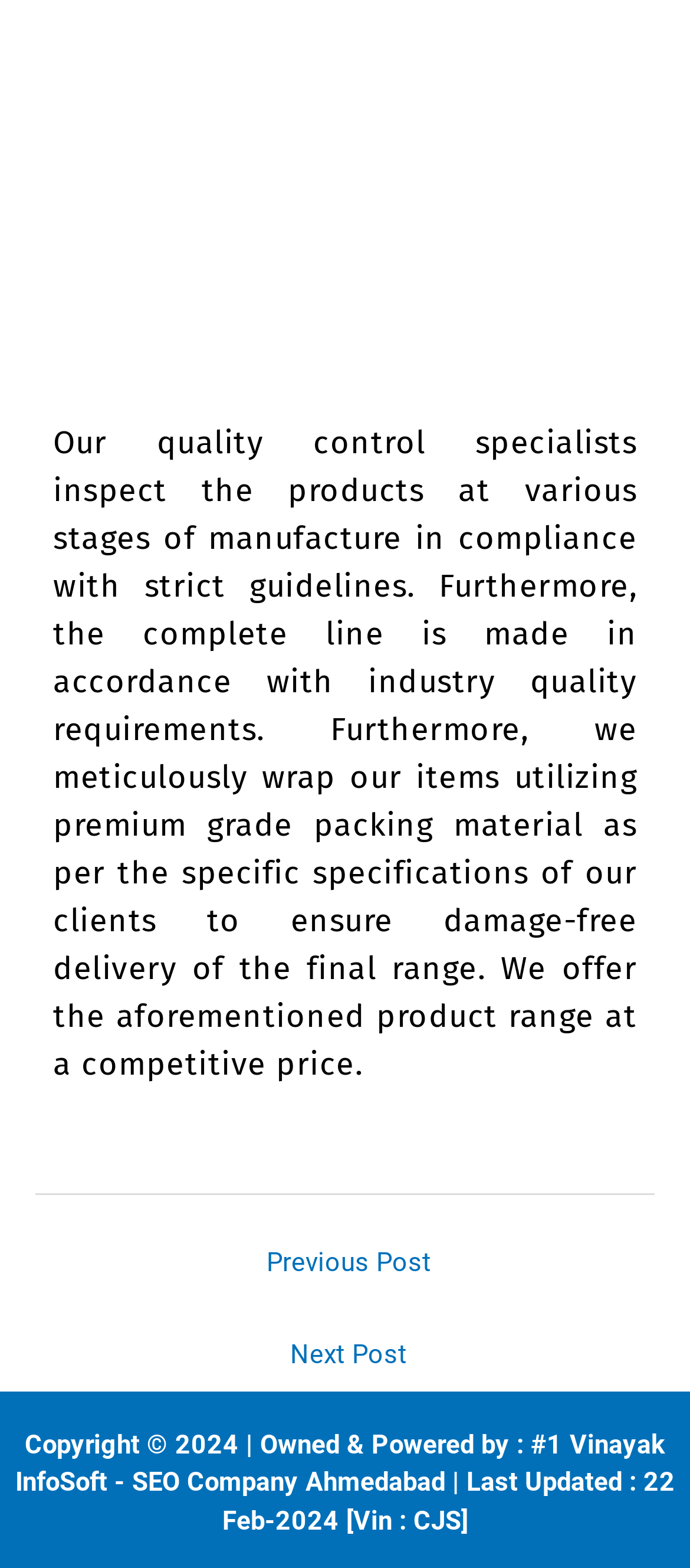Give a short answer using one word or phrase for the question:
When was the website last updated?

22 Feb-2024